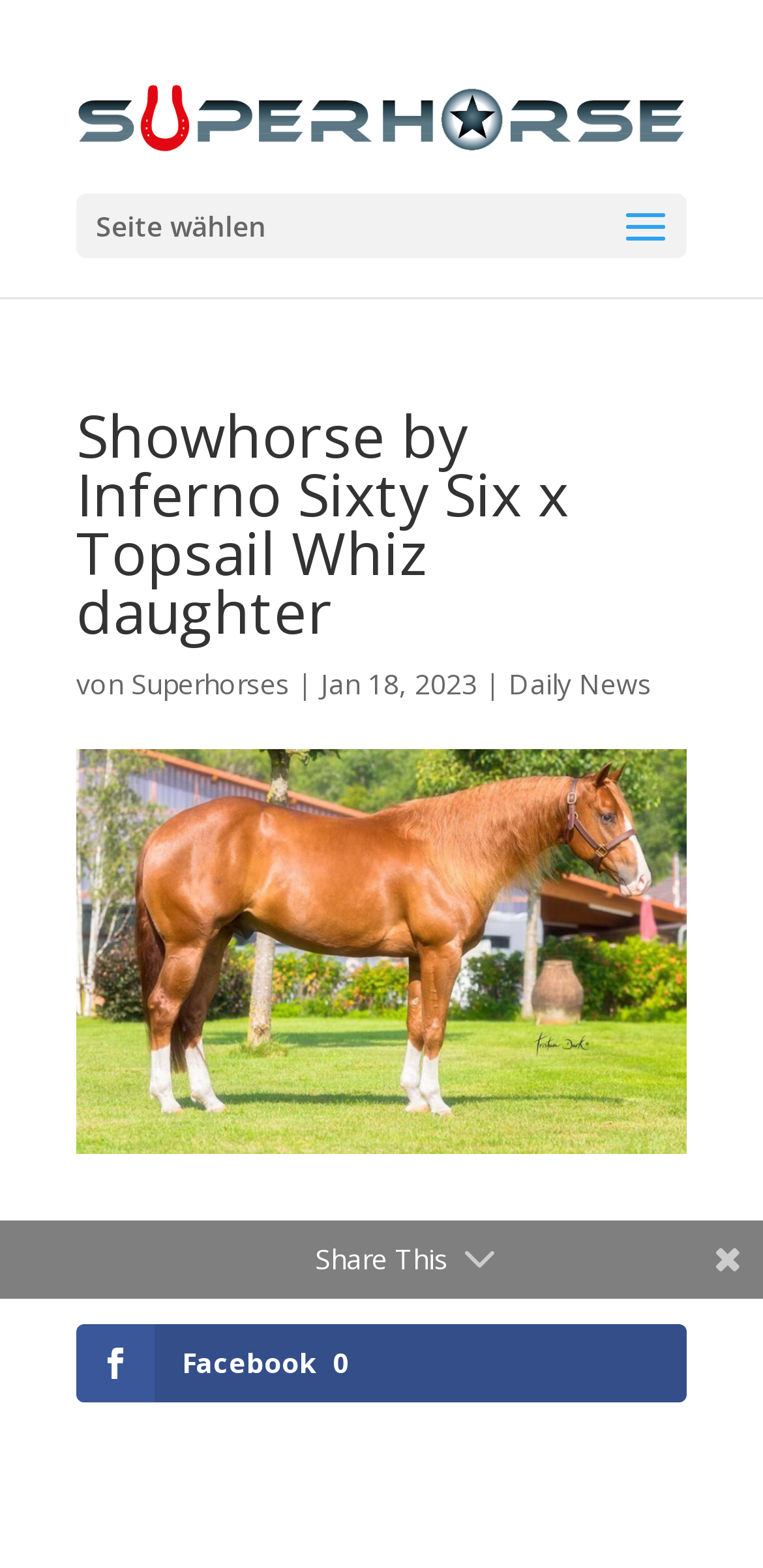How many social media platforms are available for sharing?
Based on the image, please offer an in-depth response to the question.

There are two social media platforms available for sharing, which are Facebook and an unknown platform represented by the '' icon. These platforms can be found in the 'Share This' section of the webpage.